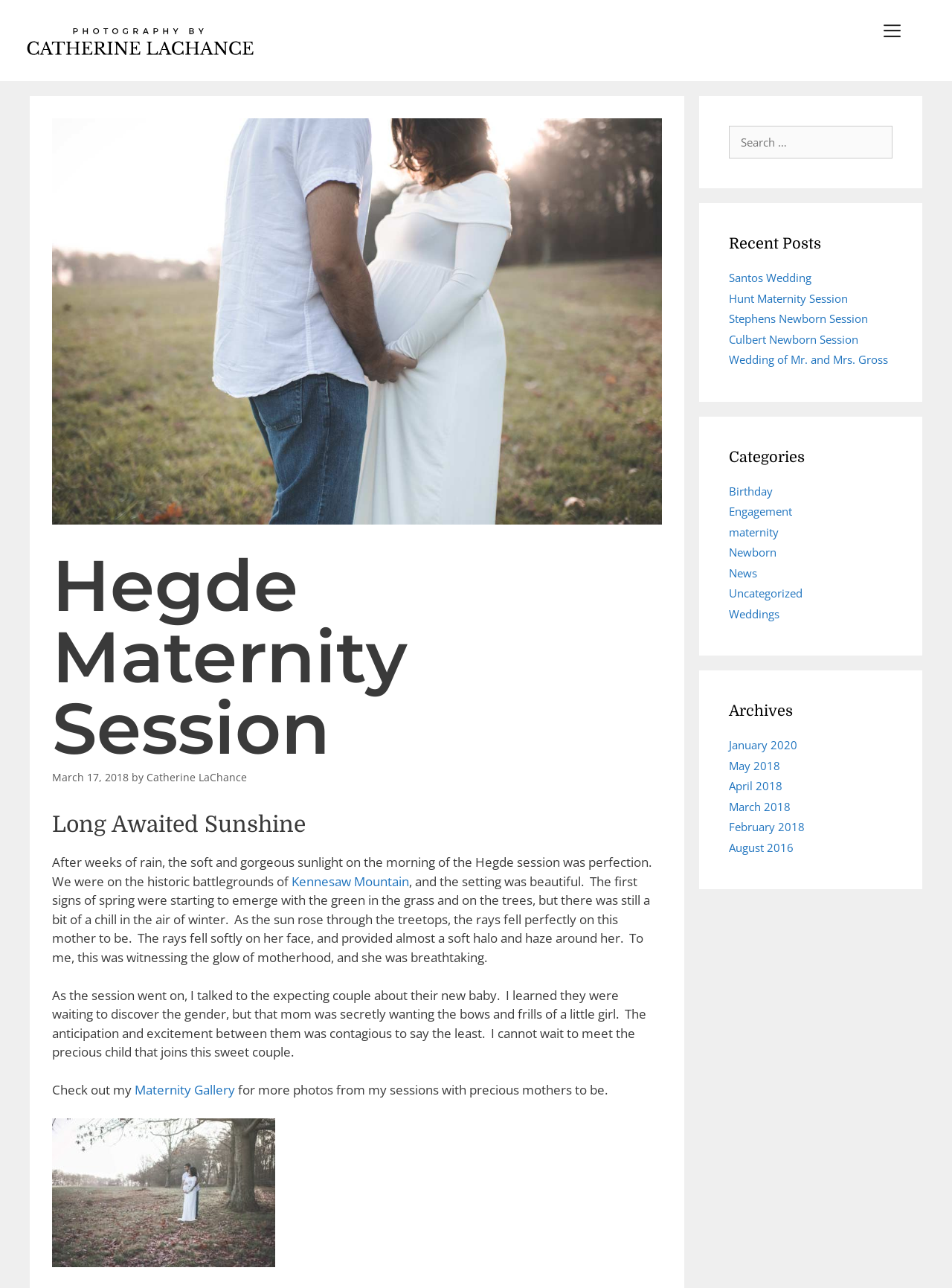Please locate the bounding box coordinates of the element that should be clicked to achieve the given instruction: "View the Hegde Maternity Session".

[0.055, 0.427, 0.695, 0.593]